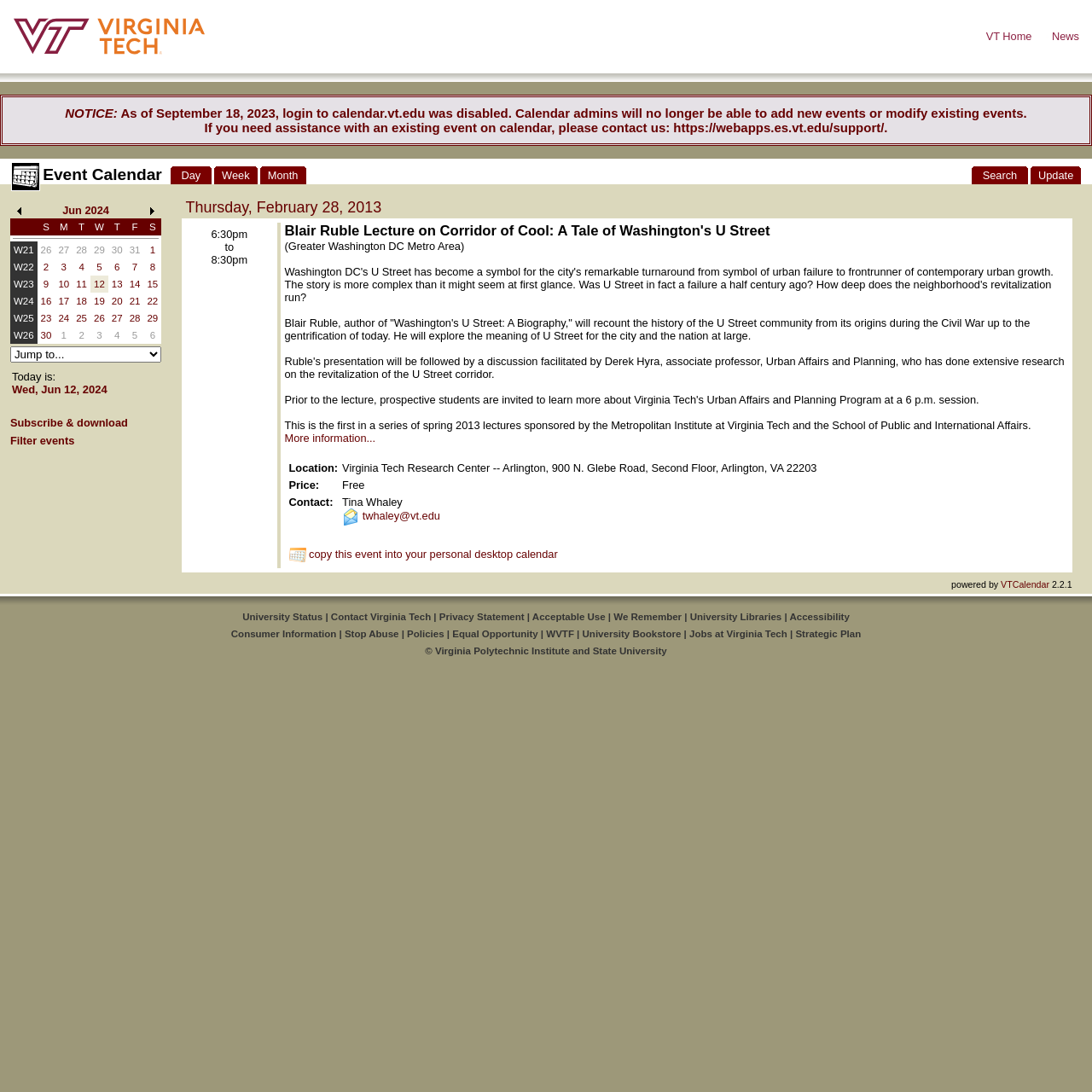Pinpoint the bounding box coordinates of the clickable area necessary to execute the following instruction: "Go to VT Home". The coordinates should be given as four float numbers between 0 and 1, namely [left, top, right, bottom].

[0.887, 0.027, 0.945, 0.039]